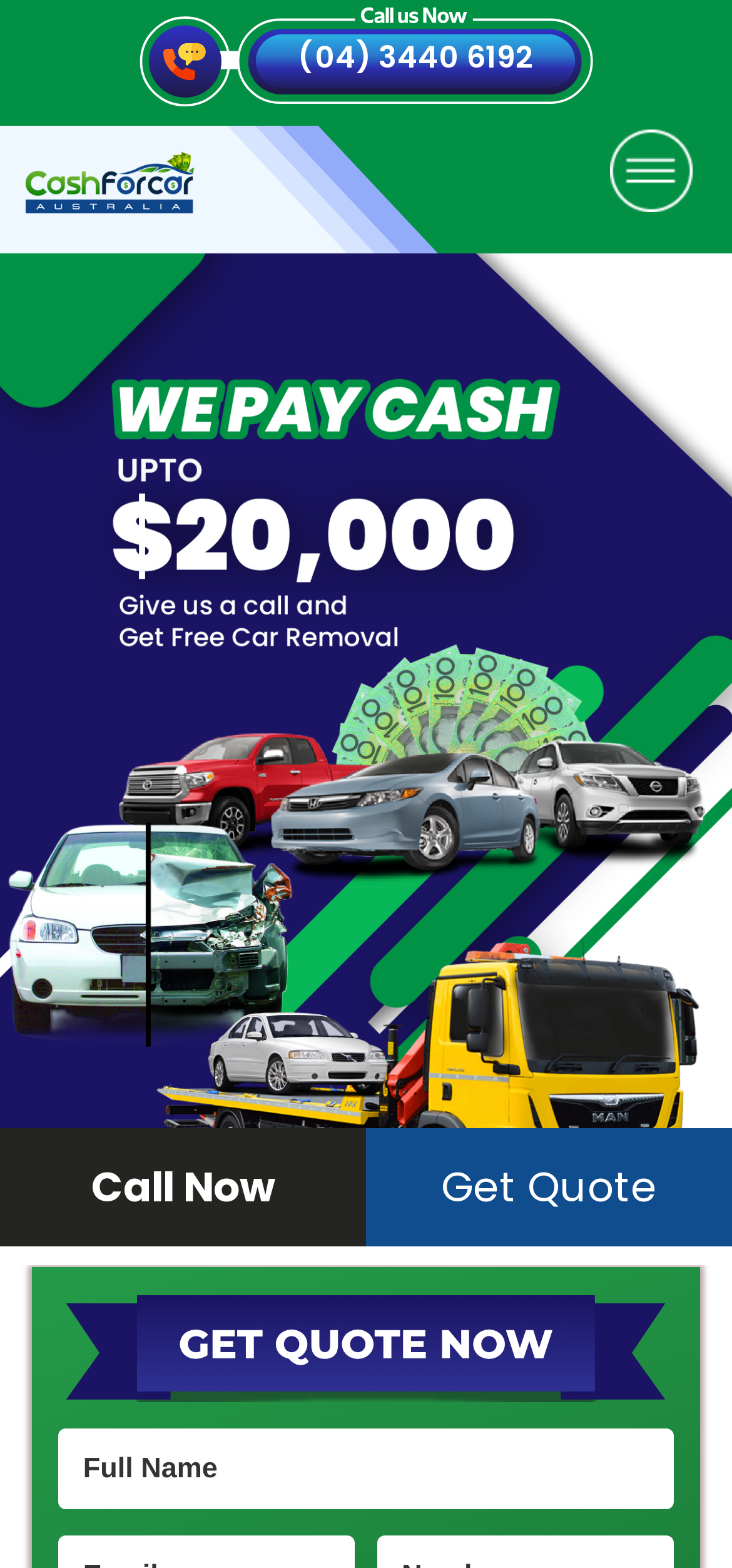From the screenshot, find the bounding box of the UI element matching this description: "Get Quote". Supply the bounding box coordinates in the form [left, top, right, bottom], each a float between 0 and 1.

[0.5, 0.719, 1.0, 0.795]